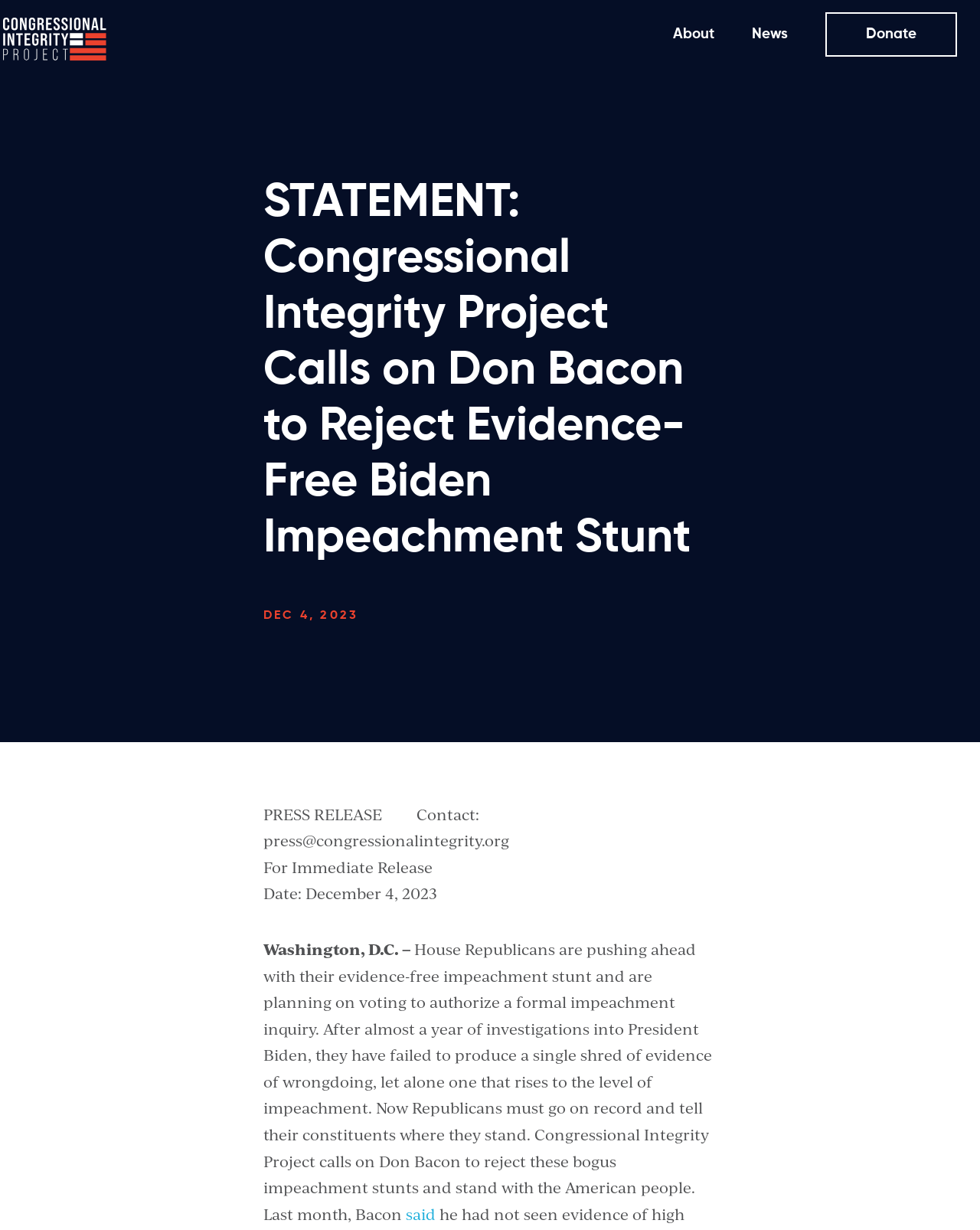Respond with a single word or phrase to the following question: What is the organization calling on Don Bacon to reject the impeachment stunt?

Congressional Integrity Project